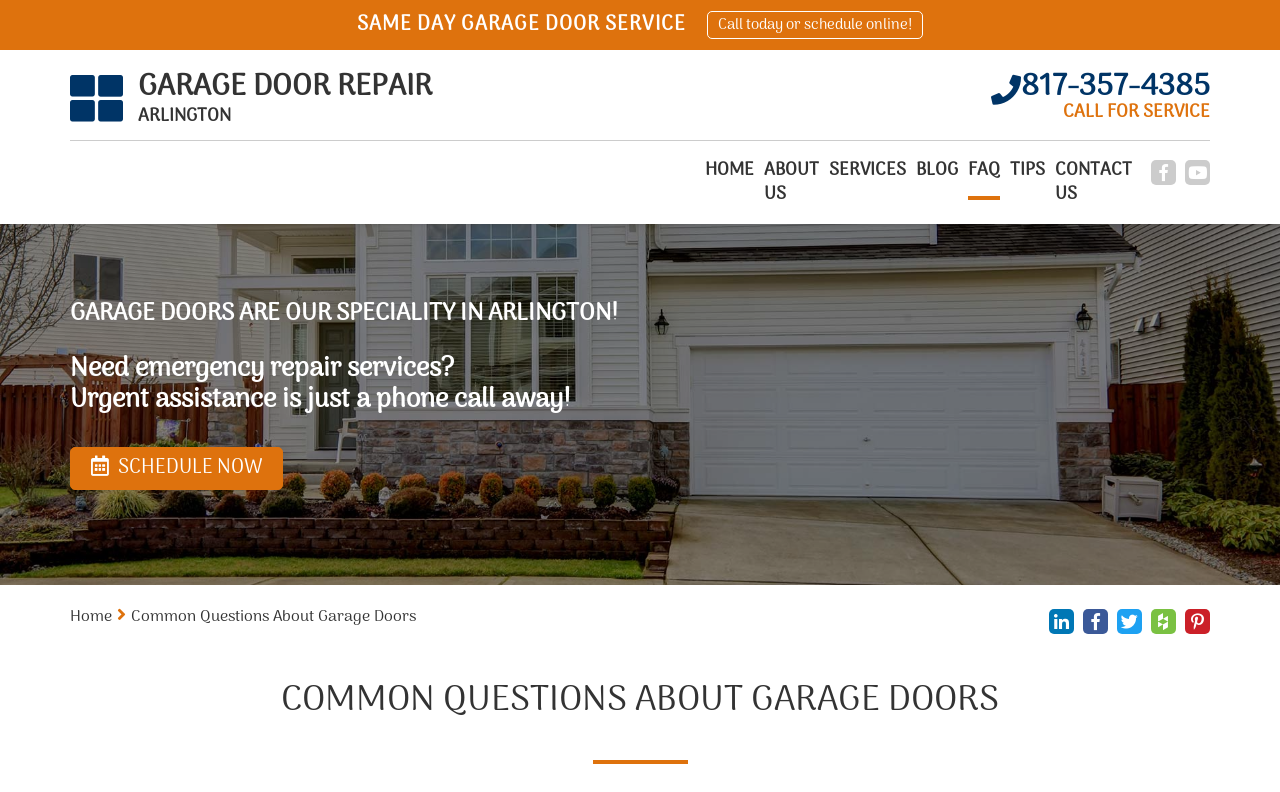Generate a comprehensive description of the webpage content.

This webpage is about garage door services in Arlington, TX, and it has a FAQ section. At the top, there is a prominent heading "SAME DAY GARAGE DOOR SERVICE" and a call-to-action button "Call today or schedule online!" next to it. Below this, there is a link to "GARAGE DOOR REPAIR ARLINGTON" and a phone number "817-357-4385" with a label "CALL FOR SERVICE". 

On the top-right corner, there are social media links to Facebook, YouTube, and others. Below these, there is a navigation menu with links to "HOME", "ABOUT US", "SERVICES", "BLOG", "FAQ", "TIPS", and "CONTACT US". 

The main content of the page is divided into two sections. The first section has a heading "Common Questions About Garage Doors" and an image with the same title. Below this, there is a subheading "GARAGE DOORS ARE OUR SPECIALITY IN ARLINGTON!" and a paragraph of text about emergency repair services. There is also a "SCHEDULE NOW" button. 

The second section has a heading "COMMON QUESTIONS ABOUT GARAGE DOORS" and a list of FAQs. At the bottom of the page, there are more social media links and a secondary navigation menu with a link to "Home" and a repetition of the "Common Questions About Garage Doors" title.